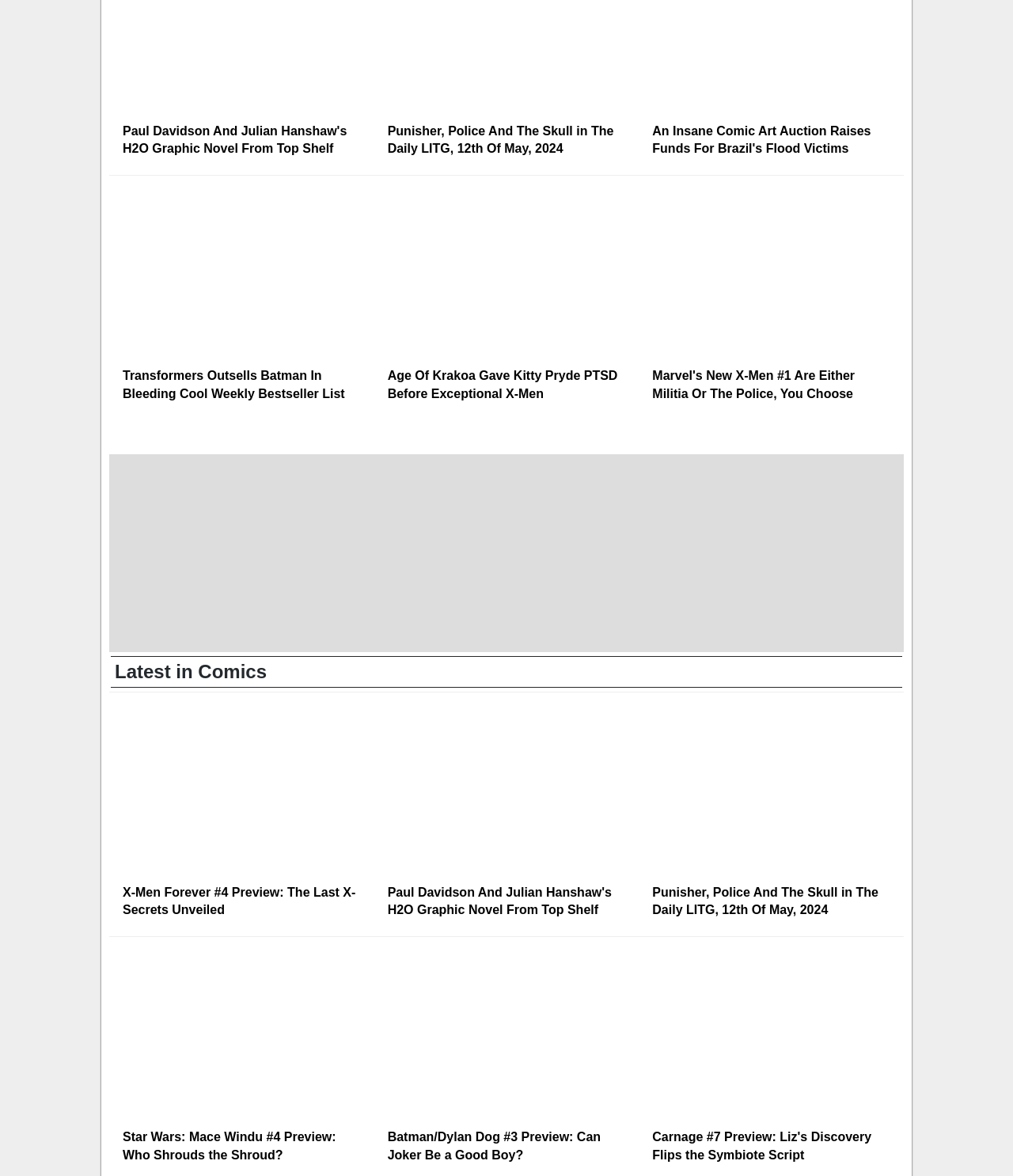Could you highlight the region that needs to be clicked to execute the instruction: "View Transformers Outsells Batman In Bleeding Cool Weekly Bestseller List"?

[0.12, 0.16, 0.358, 0.311]